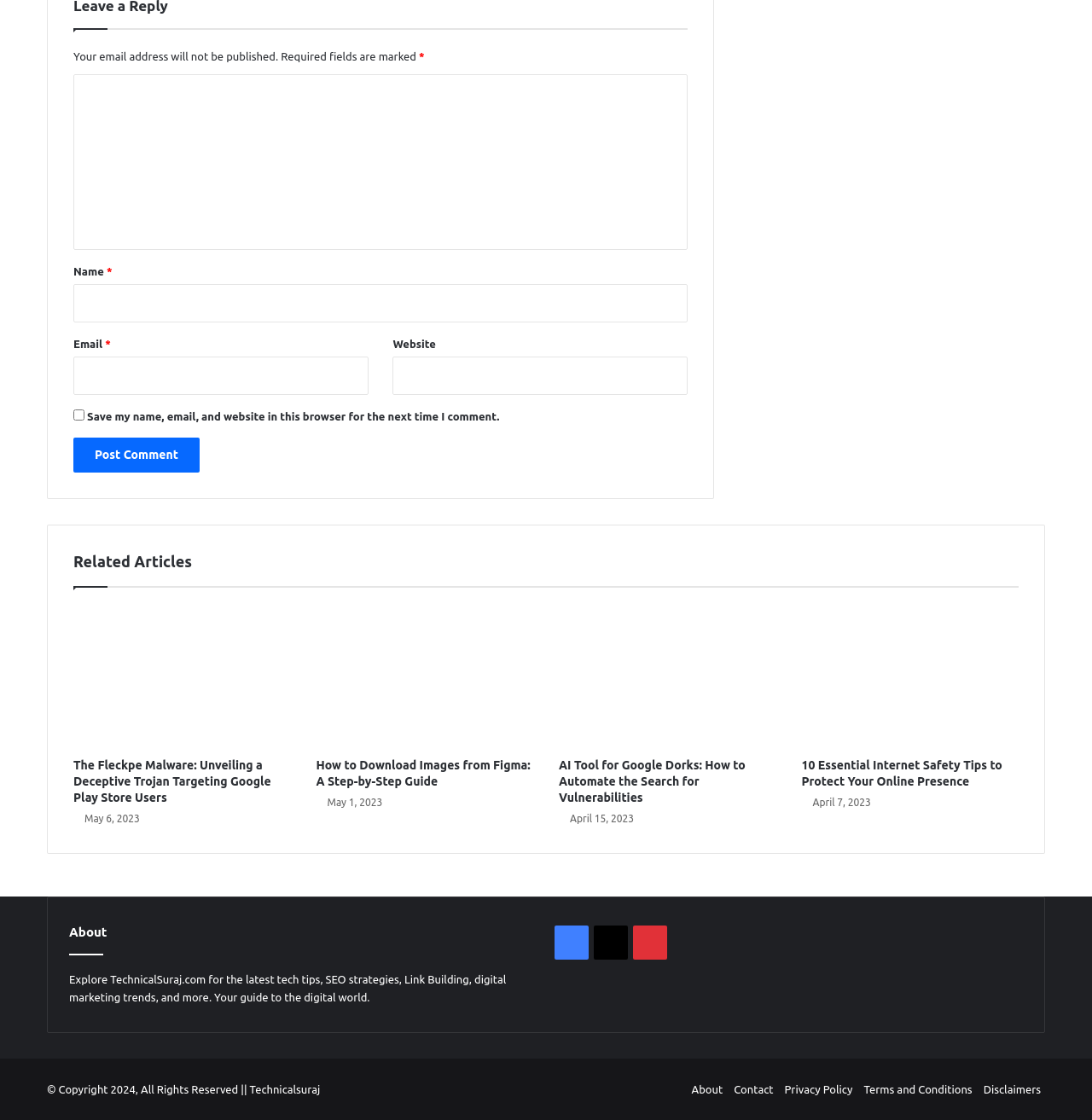Determine the bounding box coordinates for the UI element with the following description: "Privacy Policy". The coordinates should be four float numbers between 0 and 1, represented as [left, top, right, bottom].

[0.718, 0.967, 0.781, 0.978]